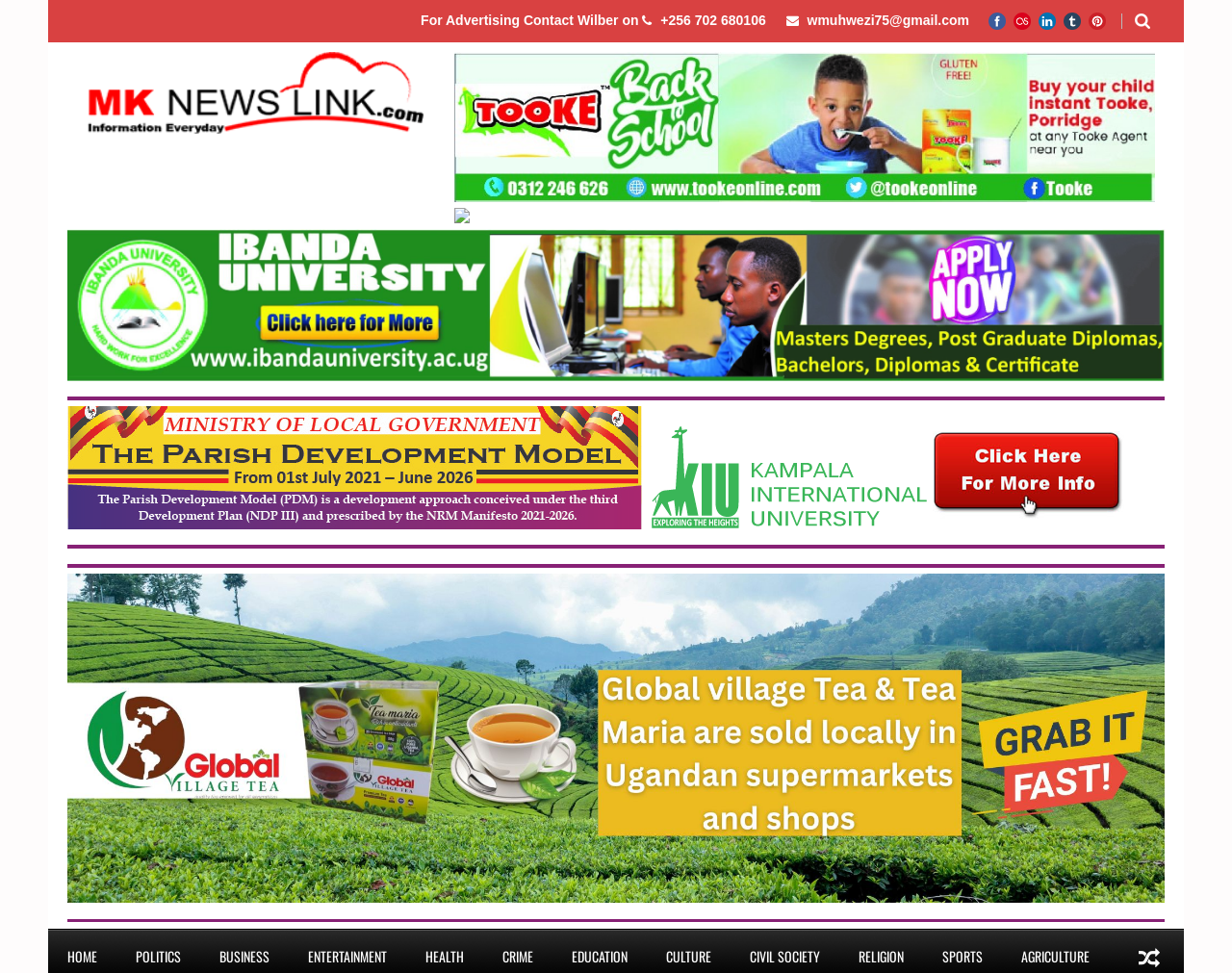What is the shape of the icon on the top-right corner?
Ensure your answer is thorough and detailed.

The icon on the top-right corner, with the bounding box coordinates [0.924, 0.967, 0.941, 0.999], appears to be a circle, based on its shape and position.